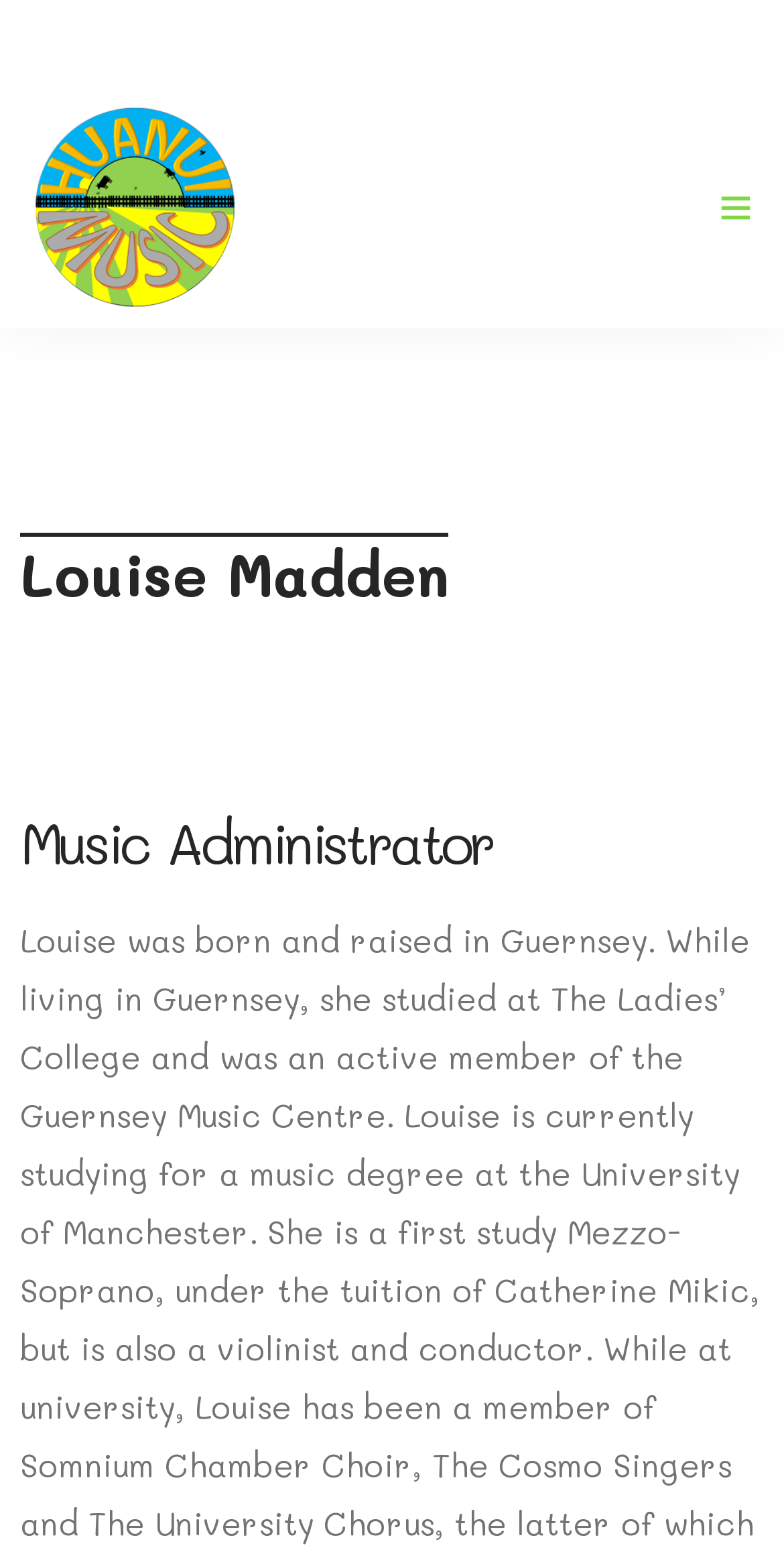Please provide a brief answer to the question using only one word or phrase: 
How many navigation links are there?

6